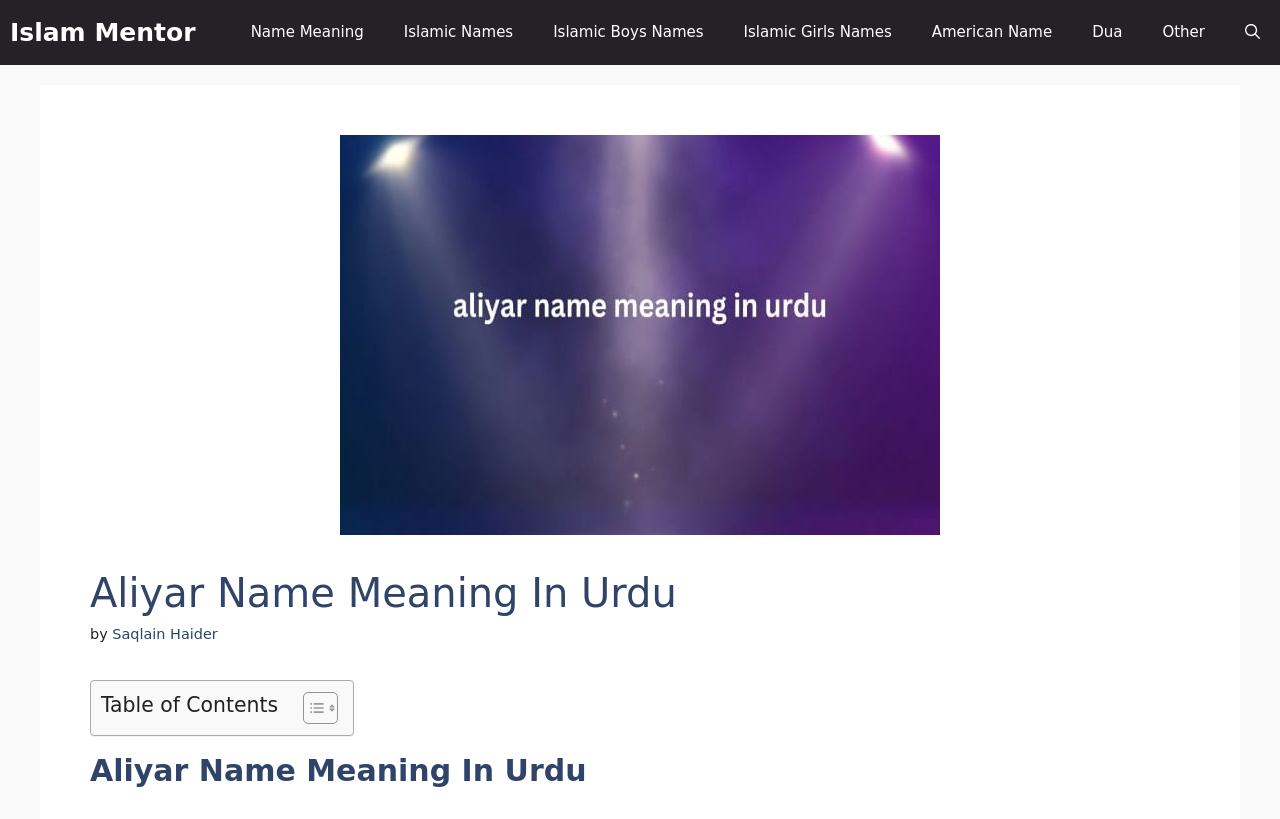Please use the details from the image to answer the following question comprehensively:
What is the title of the main content section?

I found the title of the main content section by looking at the header section of the webpage, where I saw a heading with the text 'Aliyar Name Meaning In Urdu'. This suggests that the main content section is about the meaning of the name 'Aliyar' in Urdu.